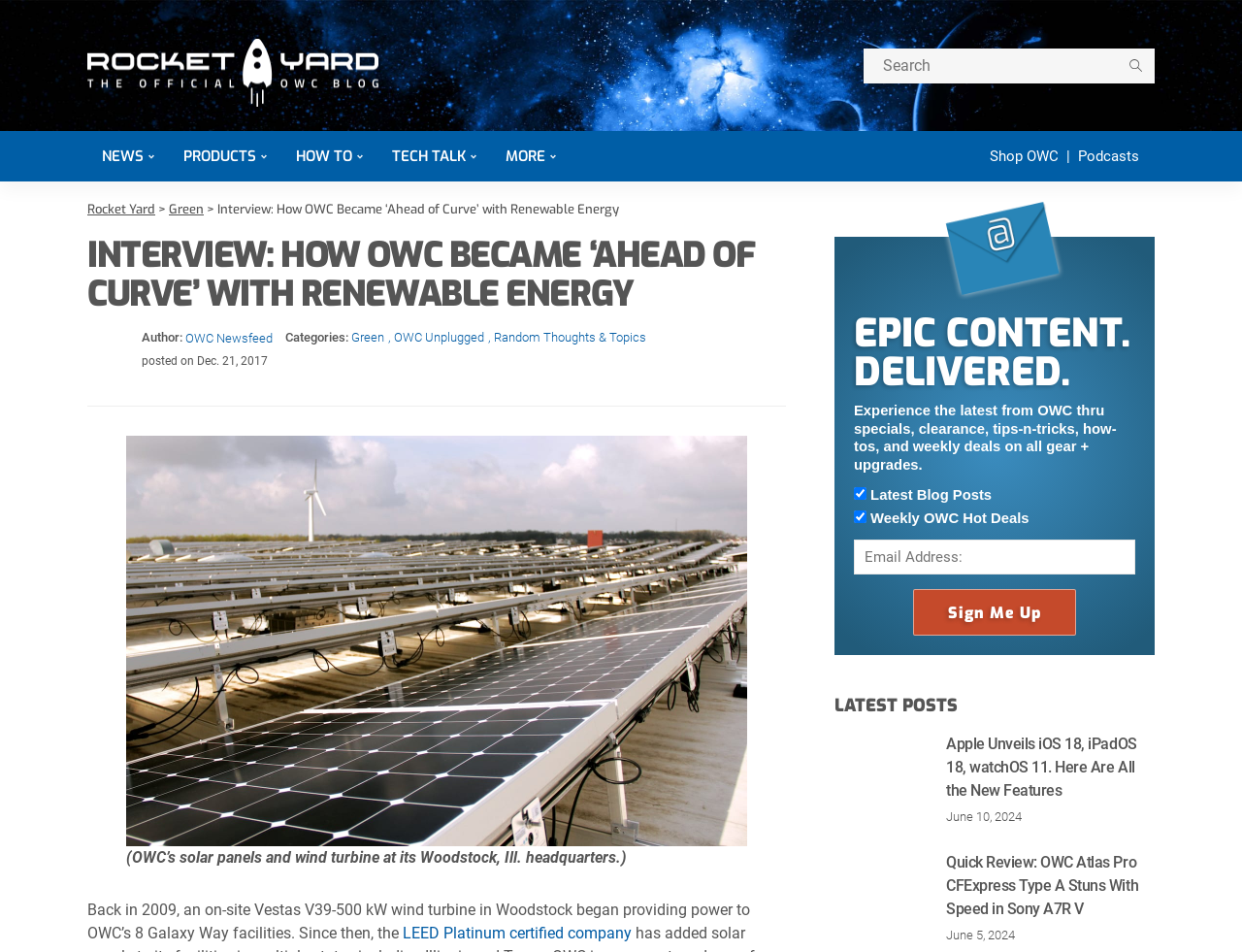What is the name of the blog?
Please use the image to provide an in-depth answer to the question.

The name of the blog can be found in the top-left corner of the webpage, where it says 'Rocketyard Blog' in an image element.